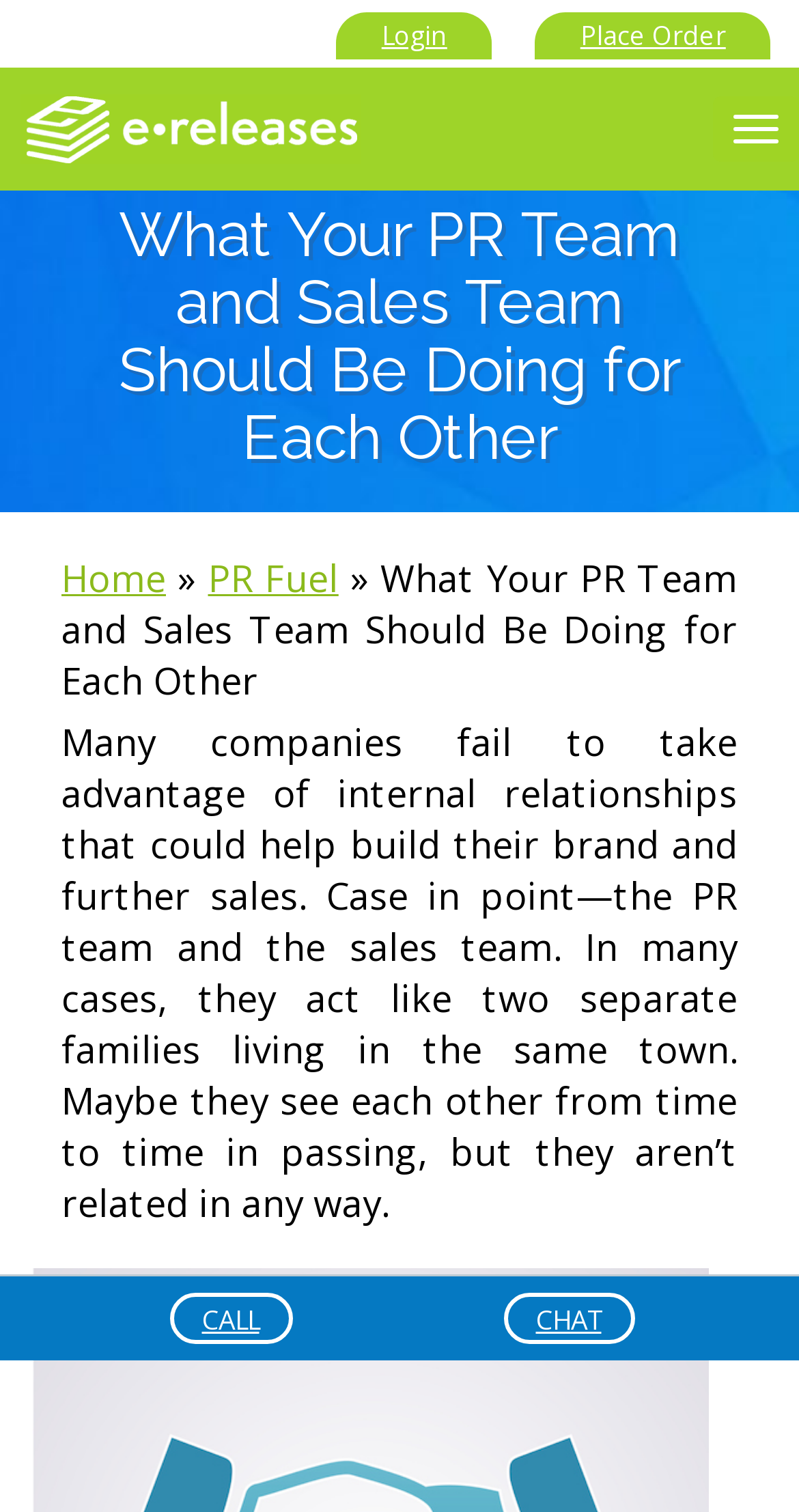Provide the bounding box coordinates for the UI element that is described as: "parent_node: Toggle navigation".

[0.025, 0.062, 0.452, 0.109]